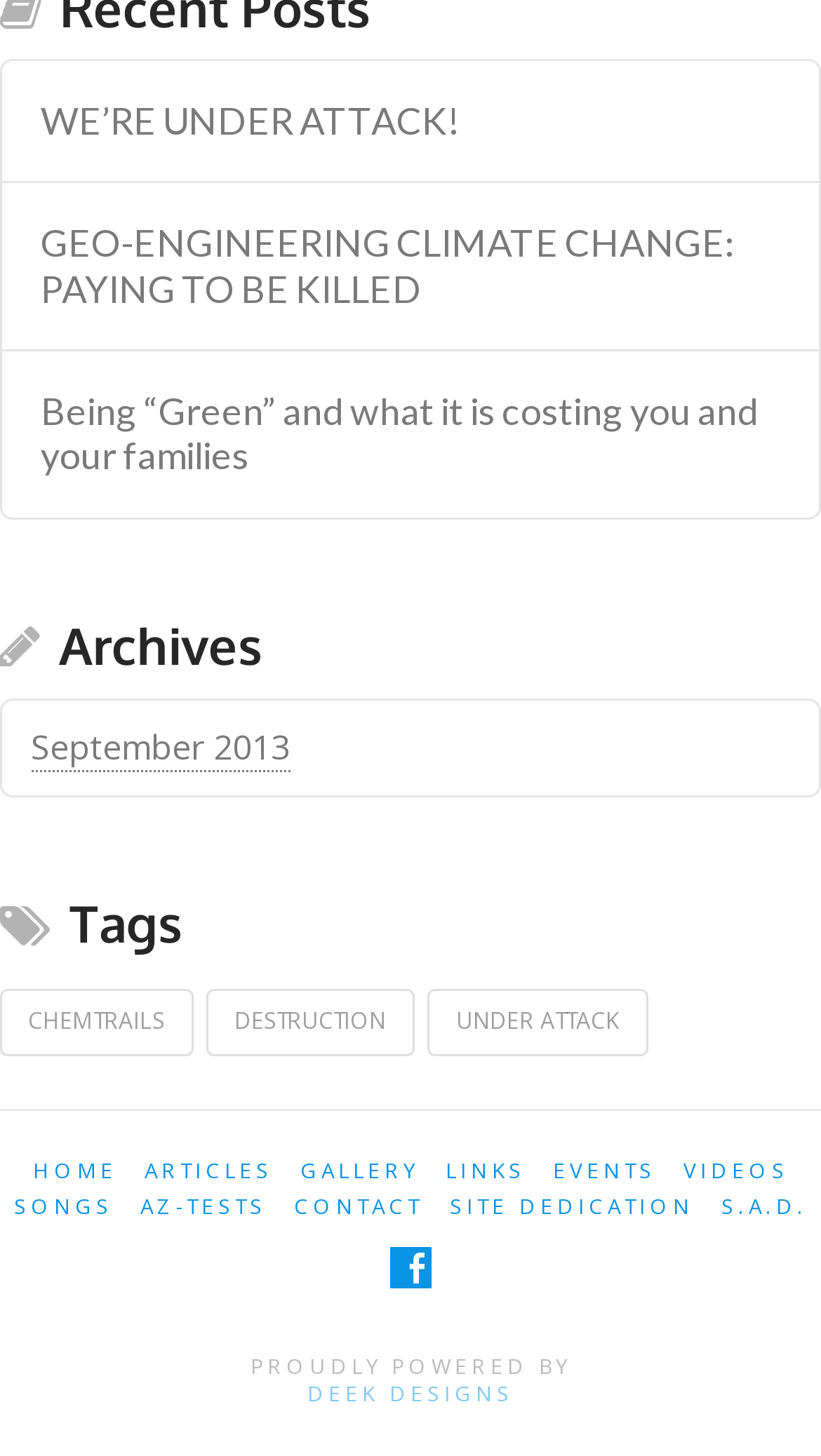Please identify the bounding box coordinates of the clickable area that will allow you to execute the instruction: "Search for products".

None